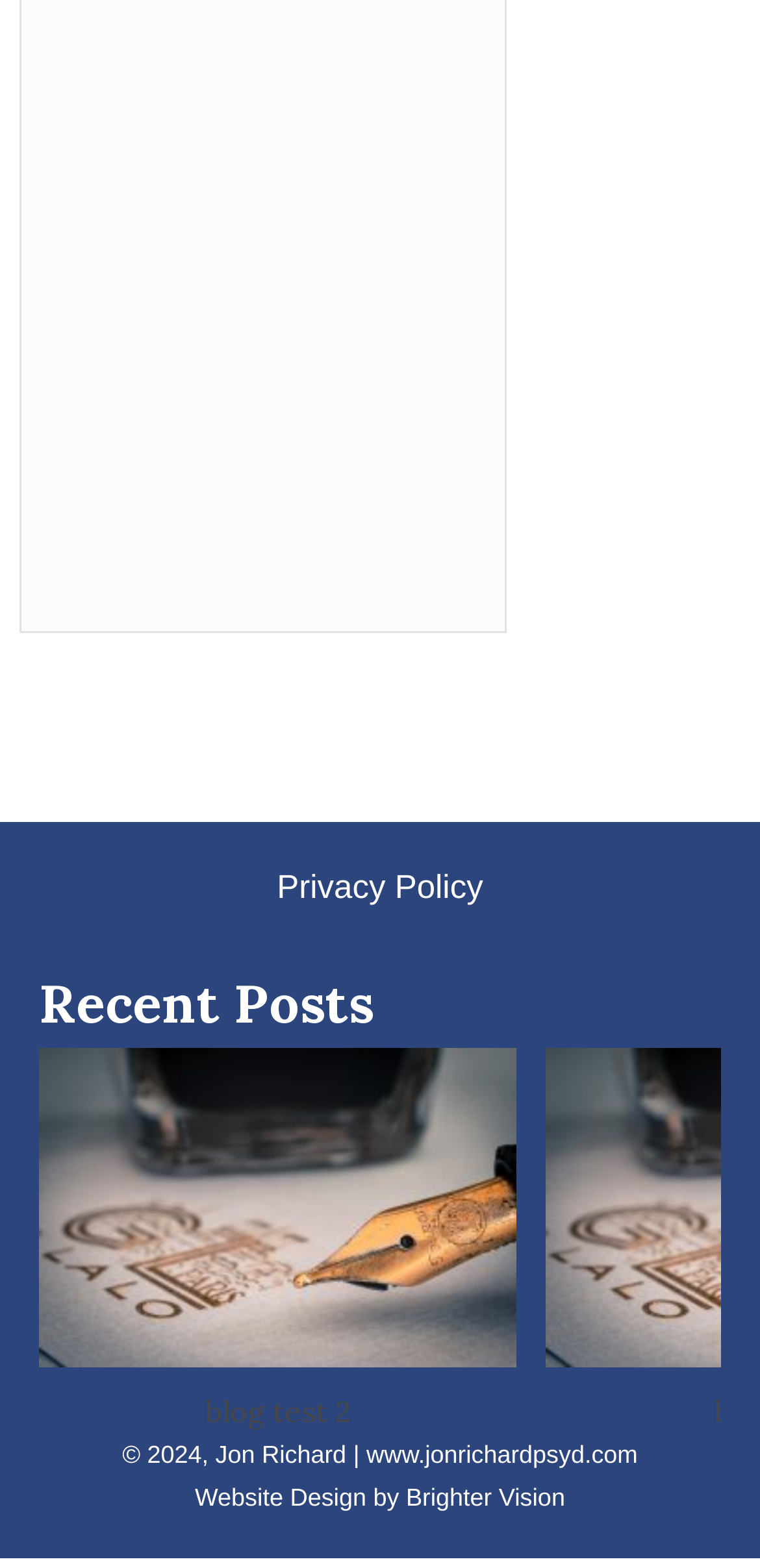Answer succinctly with a single word or phrase:
What is the purpose of the 'Privacy Policy' link?

To access privacy policy